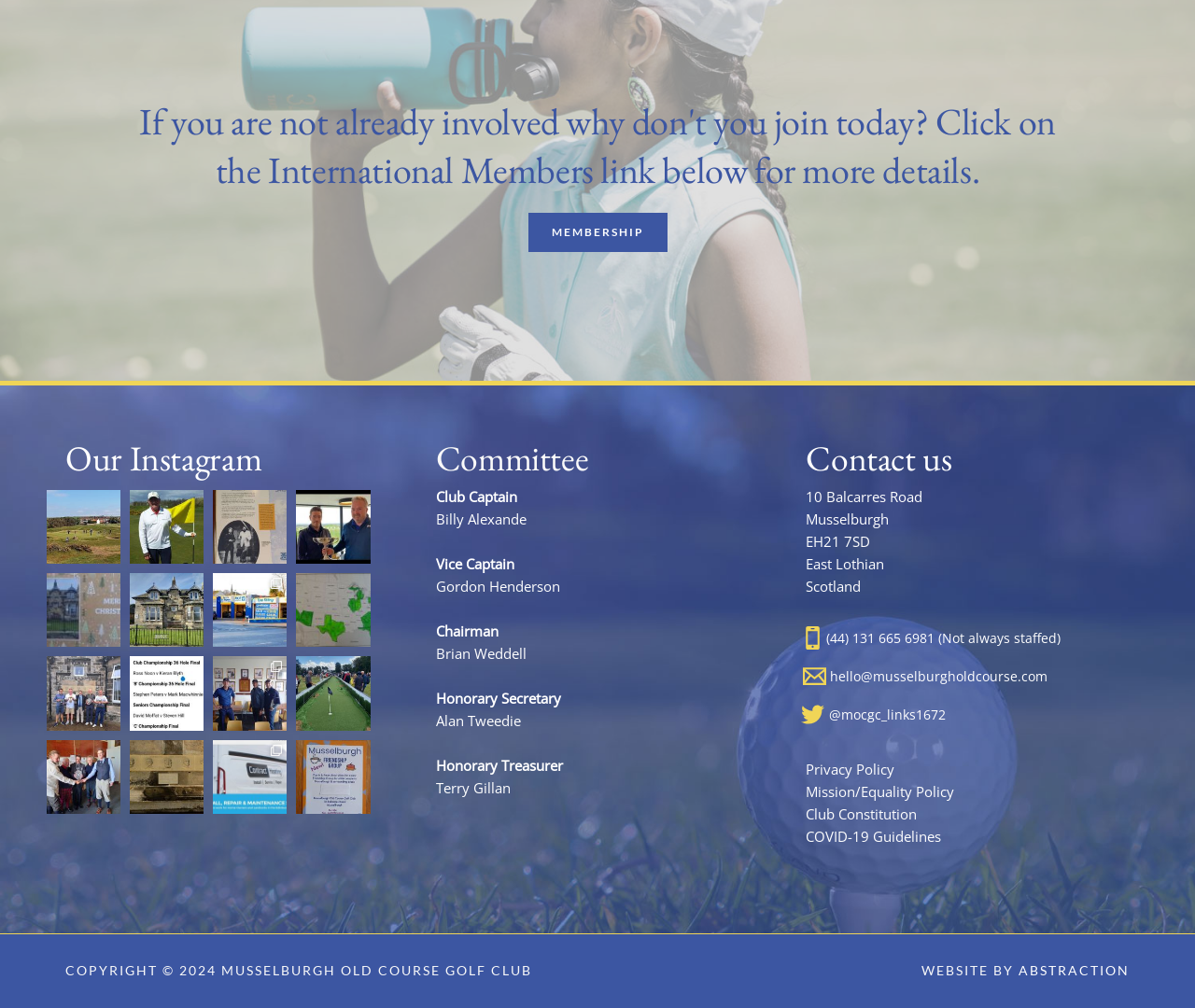What is the phone number of the golf course?
Refer to the image and respond with a one-word or short-phrase answer.

(44) 131 665 6981